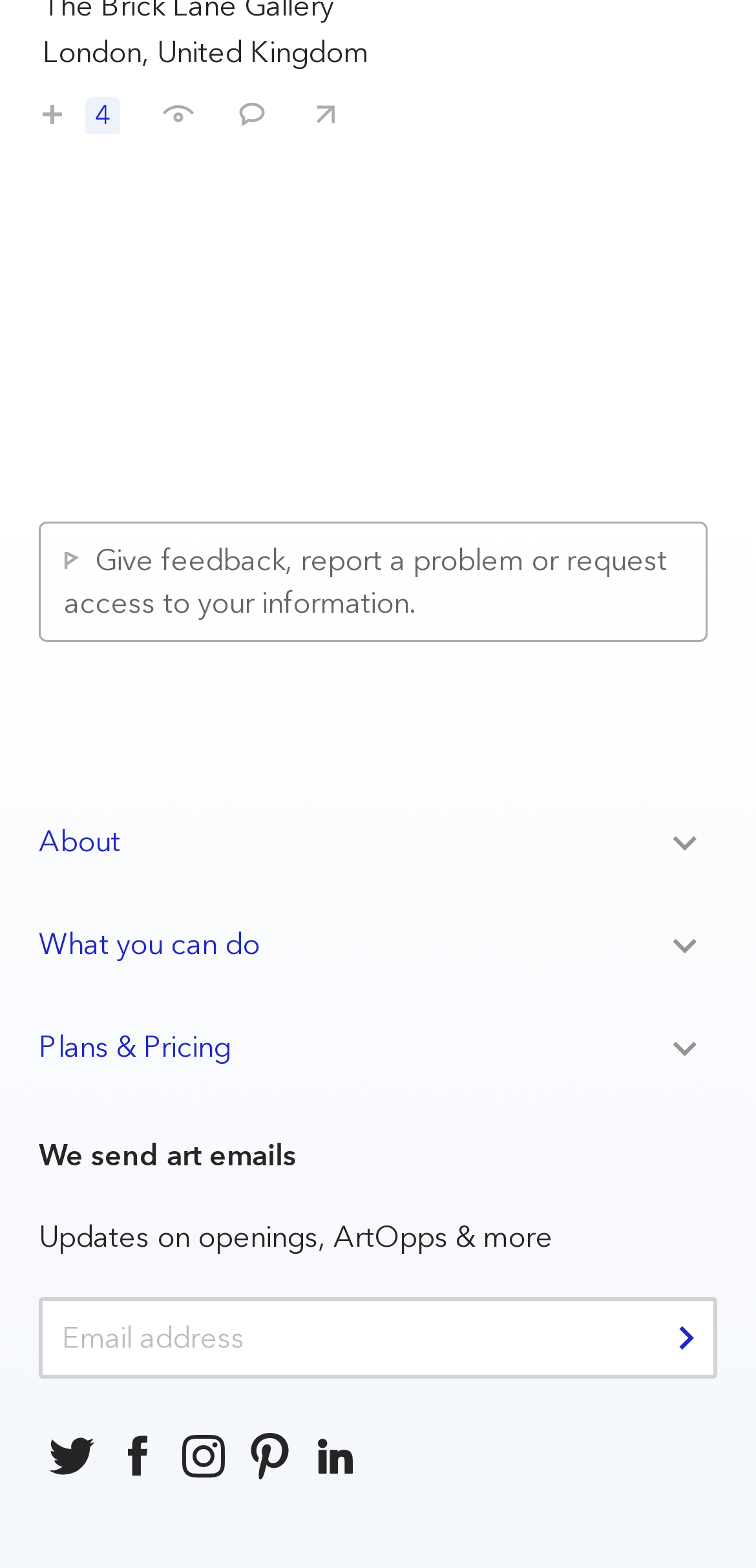Determine the bounding box coordinates of the area to click in order to meet this instruction: "Submit email address".

[0.864, 0.829, 0.918, 0.876]